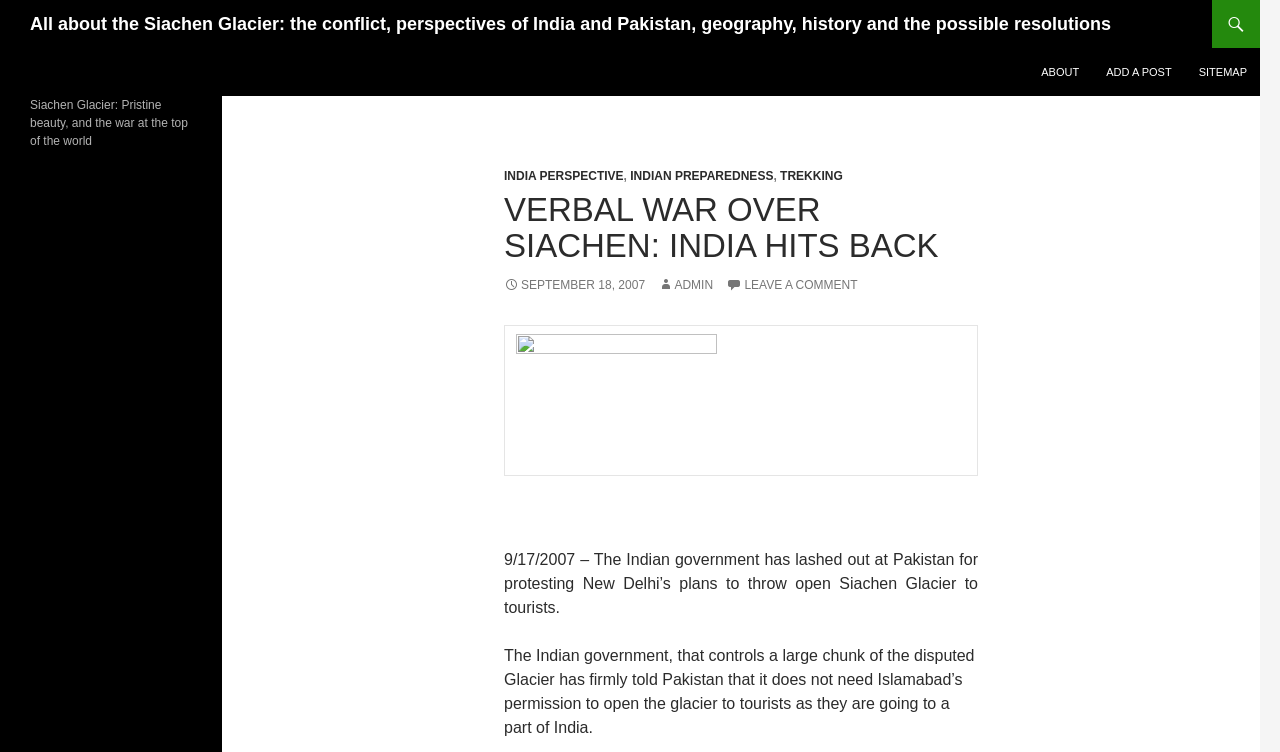Find the bounding box coordinates of the element you need to click on to perform this action: 'View the image related to Siachen Glacier'. The coordinates should be represented by four float values between 0 and 1, in the format [left, top, right, bottom].

[0.403, 0.444, 0.56, 0.621]